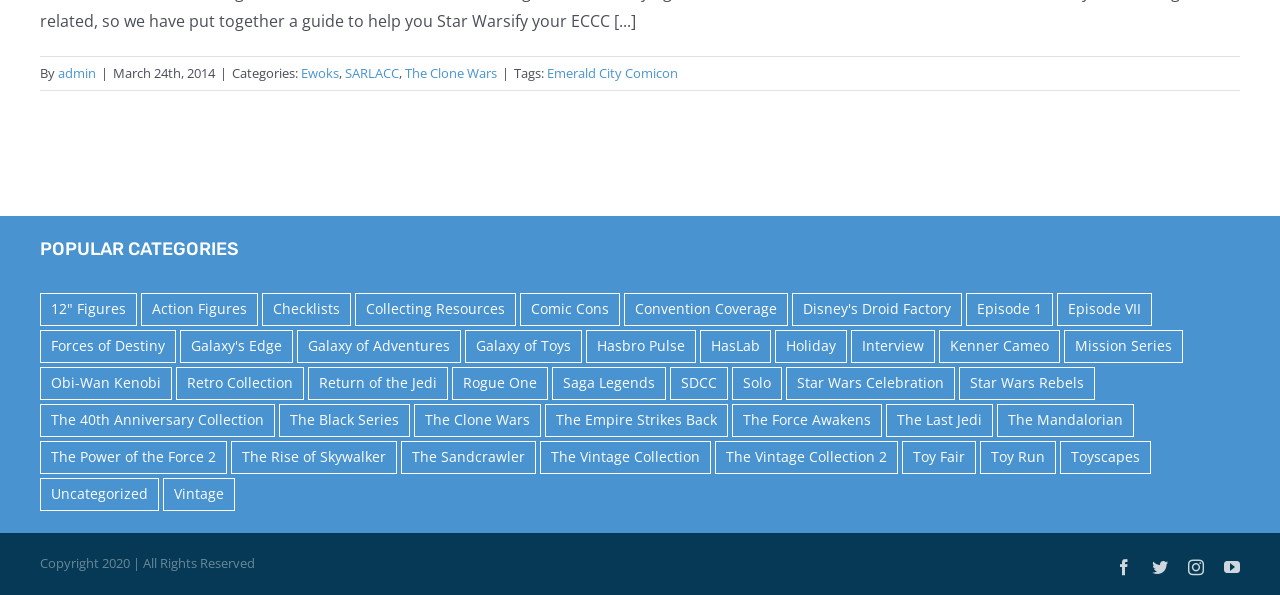What is the copyright year mentioned?
Look at the screenshot and provide an in-depth answer.

I found the copyright information at the bottom of the webpage, which mentions the year 2020.